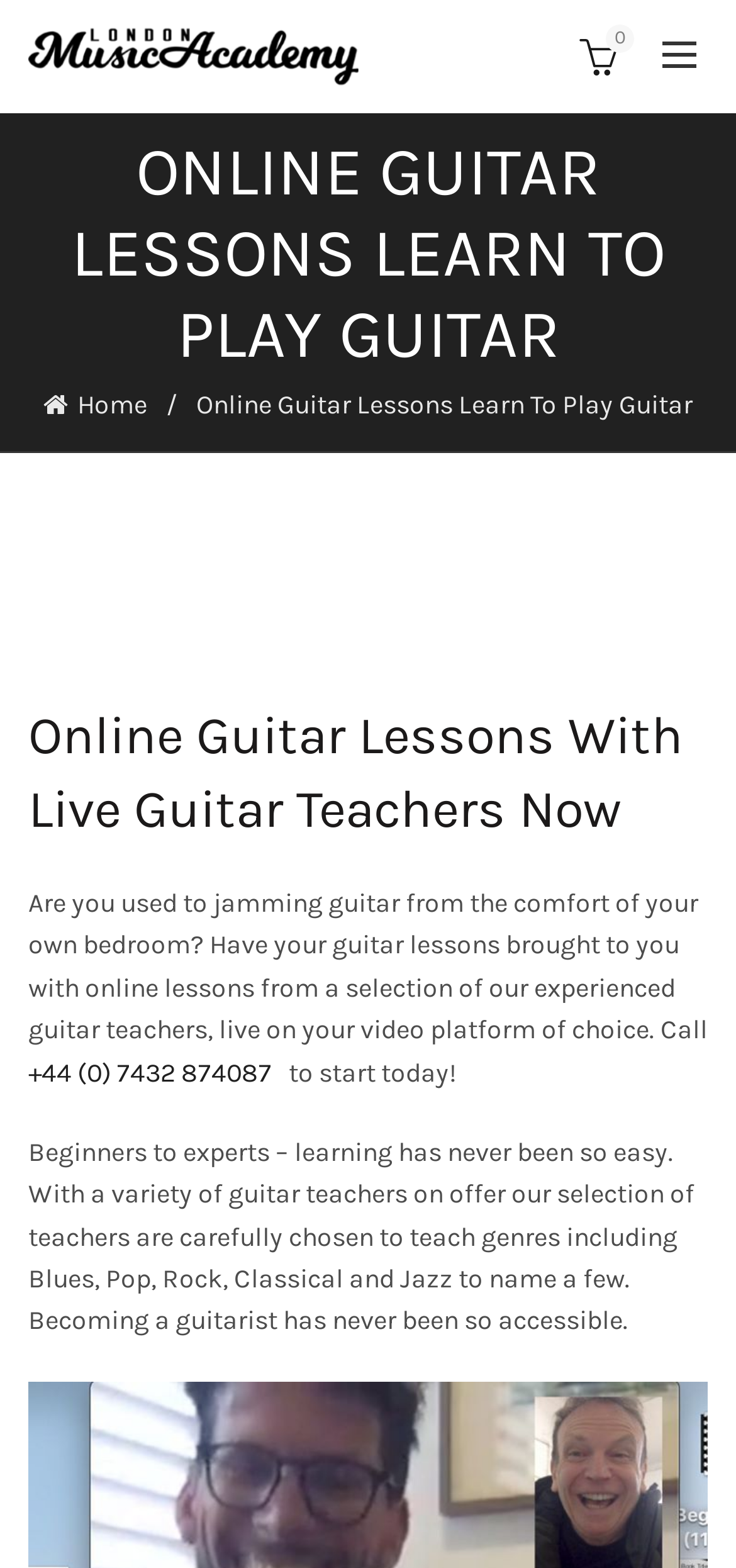Who can take online guitar lessons?
Respond to the question with a well-detailed and thorough answer.

The webpage states that 'beginners to experts – learning has never been so easy', indicating that anyone from beginners to experts can take online guitar lessons.